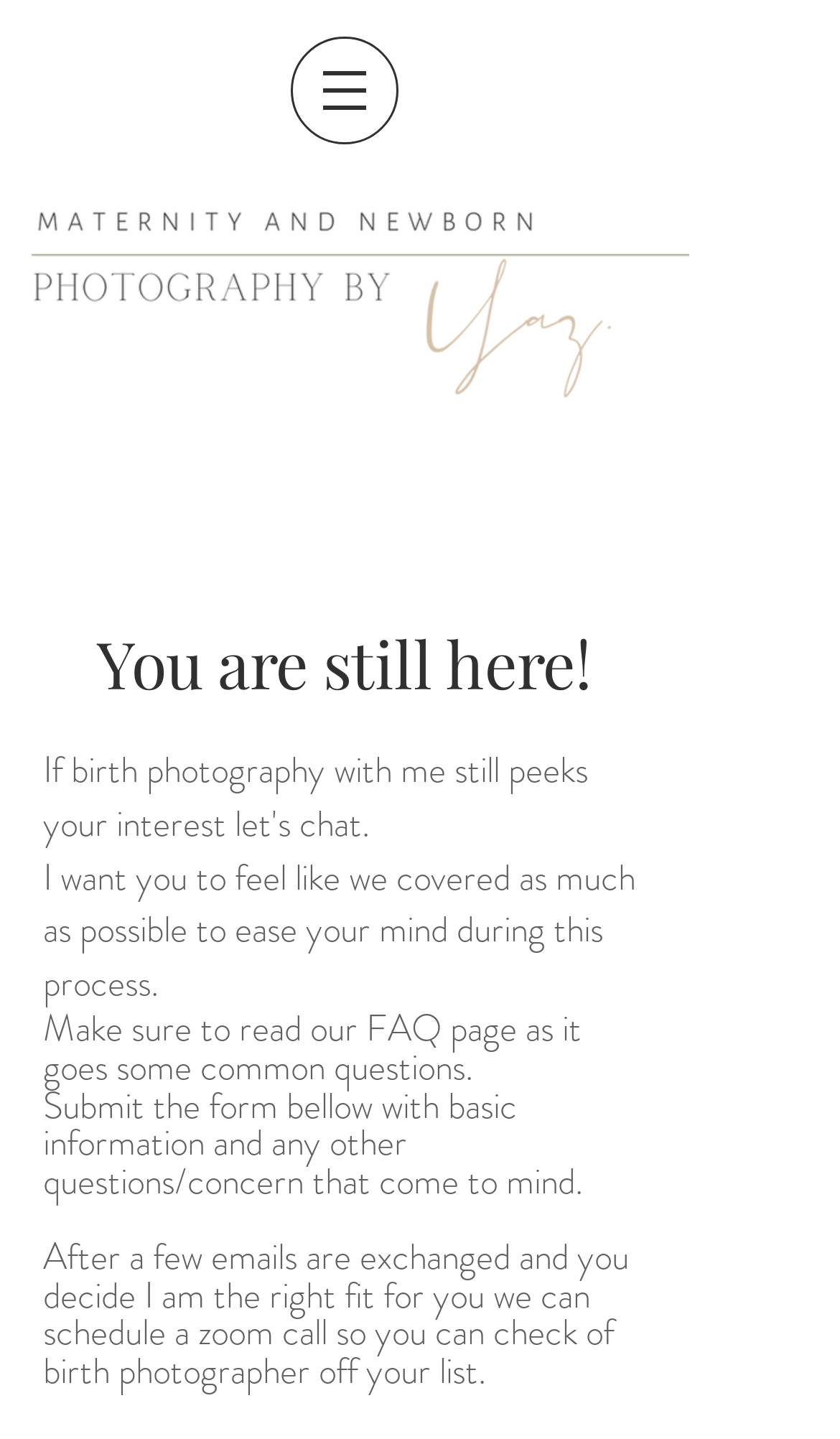What is recommended to read?
Give a detailed response to the question by analyzing the screenshot.

The text 'Make sure to read our FAQ page as it goes some common questions.' suggests that the FAQ page is recommended reading, likely to address common questions and concerns that visitors may have.